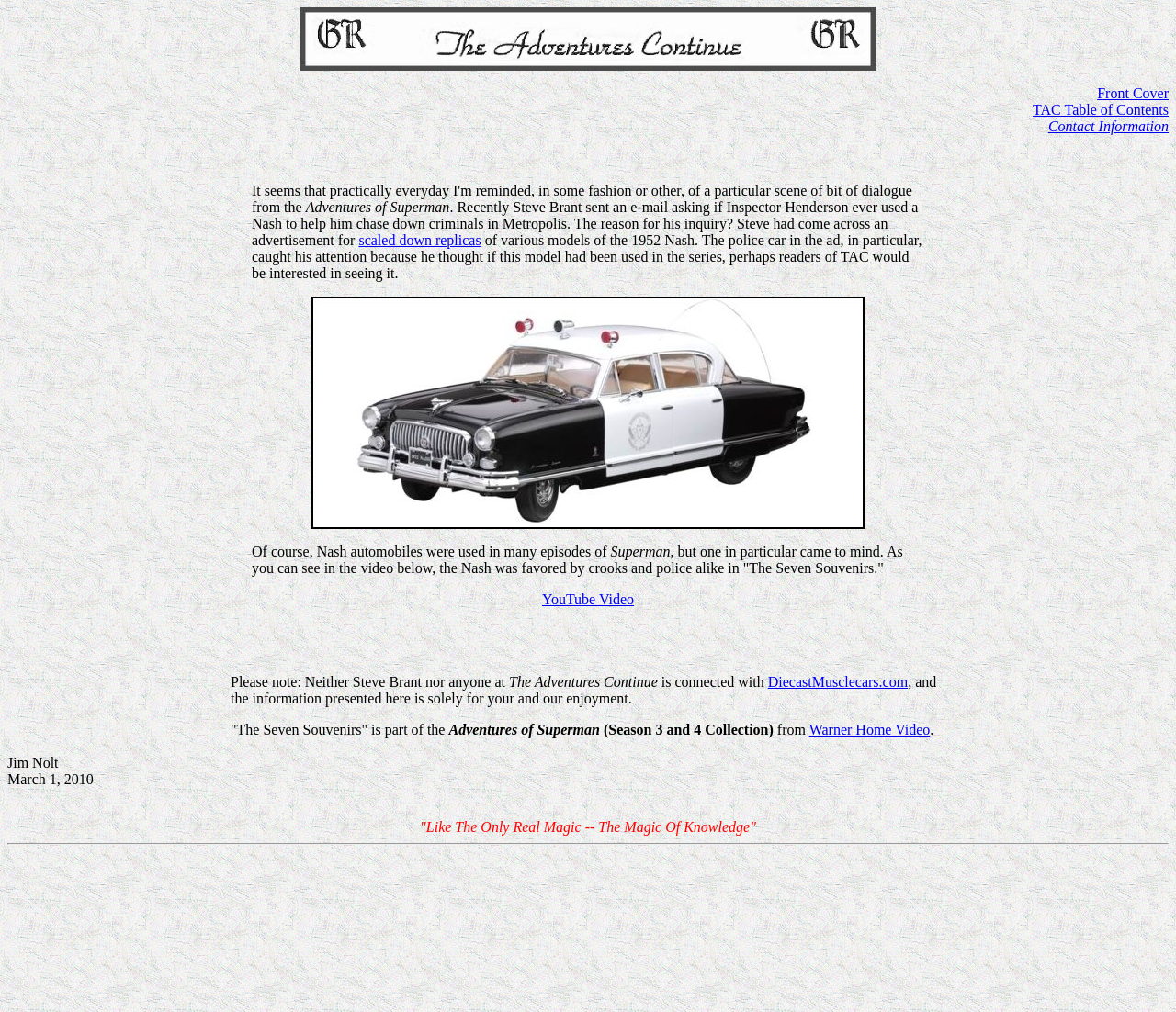What is the website mentioned in the disclaimer?
Deliver a detailed and extensive answer to the question.

The website mentioned in the disclaimer can be determined by reading the content of the webpage, which mentions 'DiecastMusclecars.com' as a website that is not connected with The Adventures Continue.